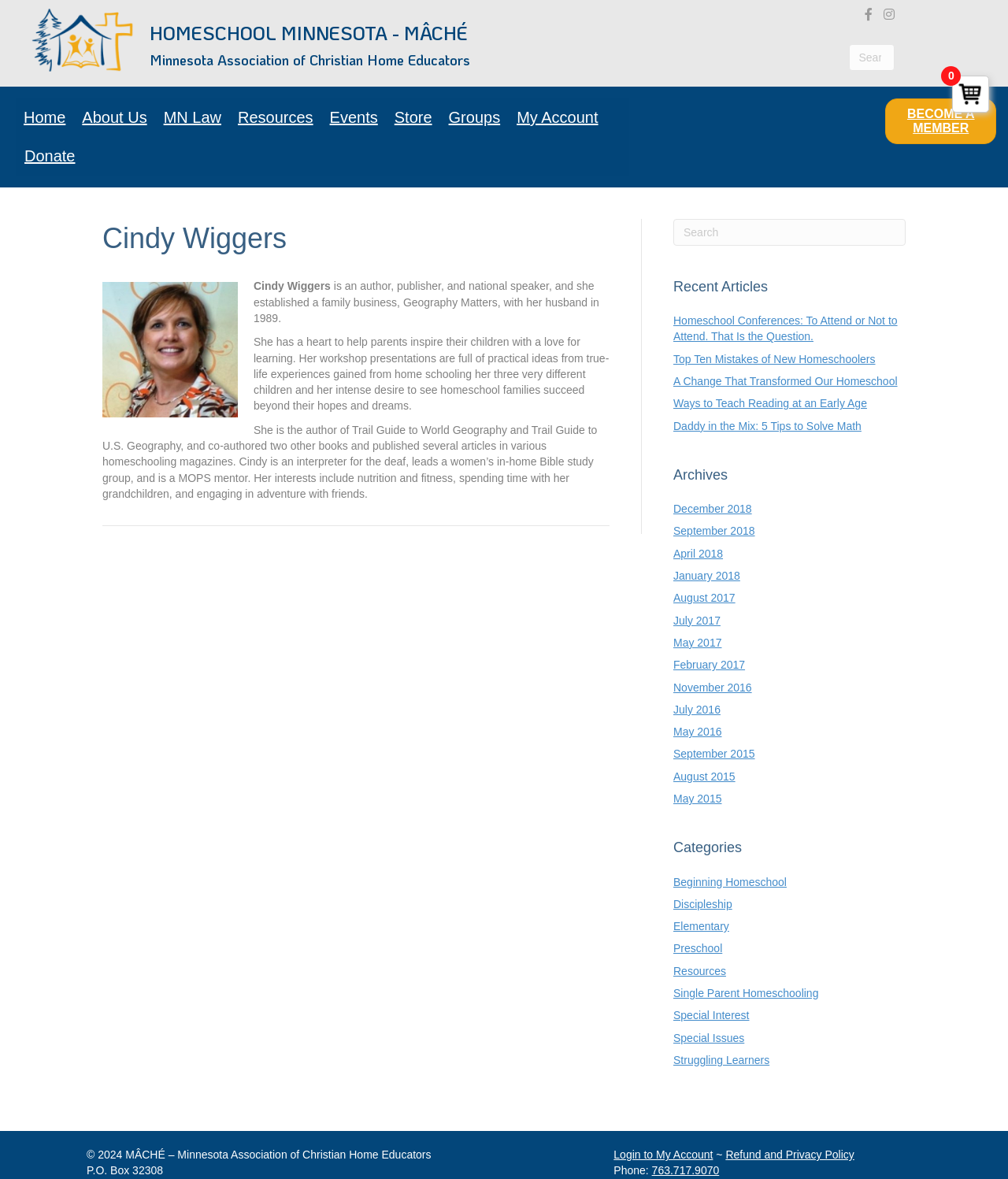What is the purpose of the 'Search' box?
Refer to the image and answer the question using a single word or phrase.

To search the website